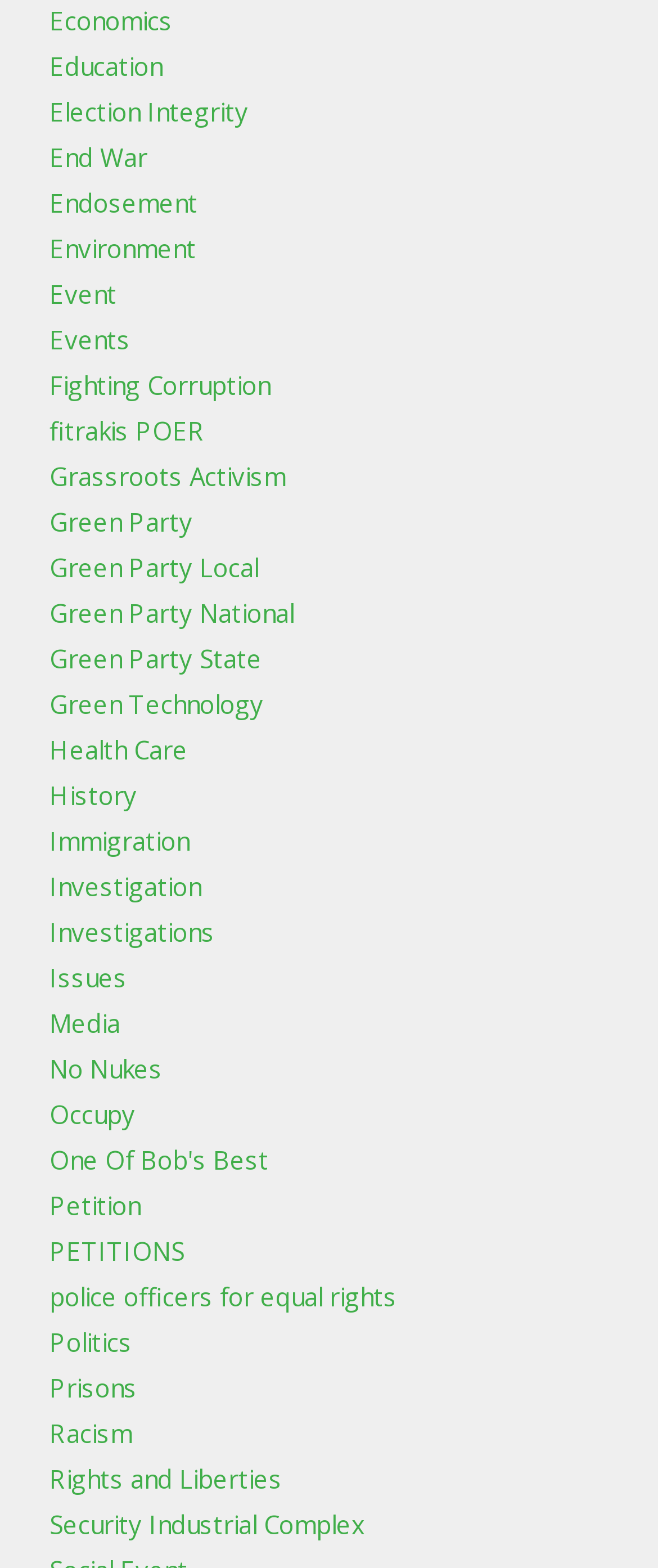Give a succinct answer to this question in a single word or phrase: 
Is there a link related to healthcare?

Yes